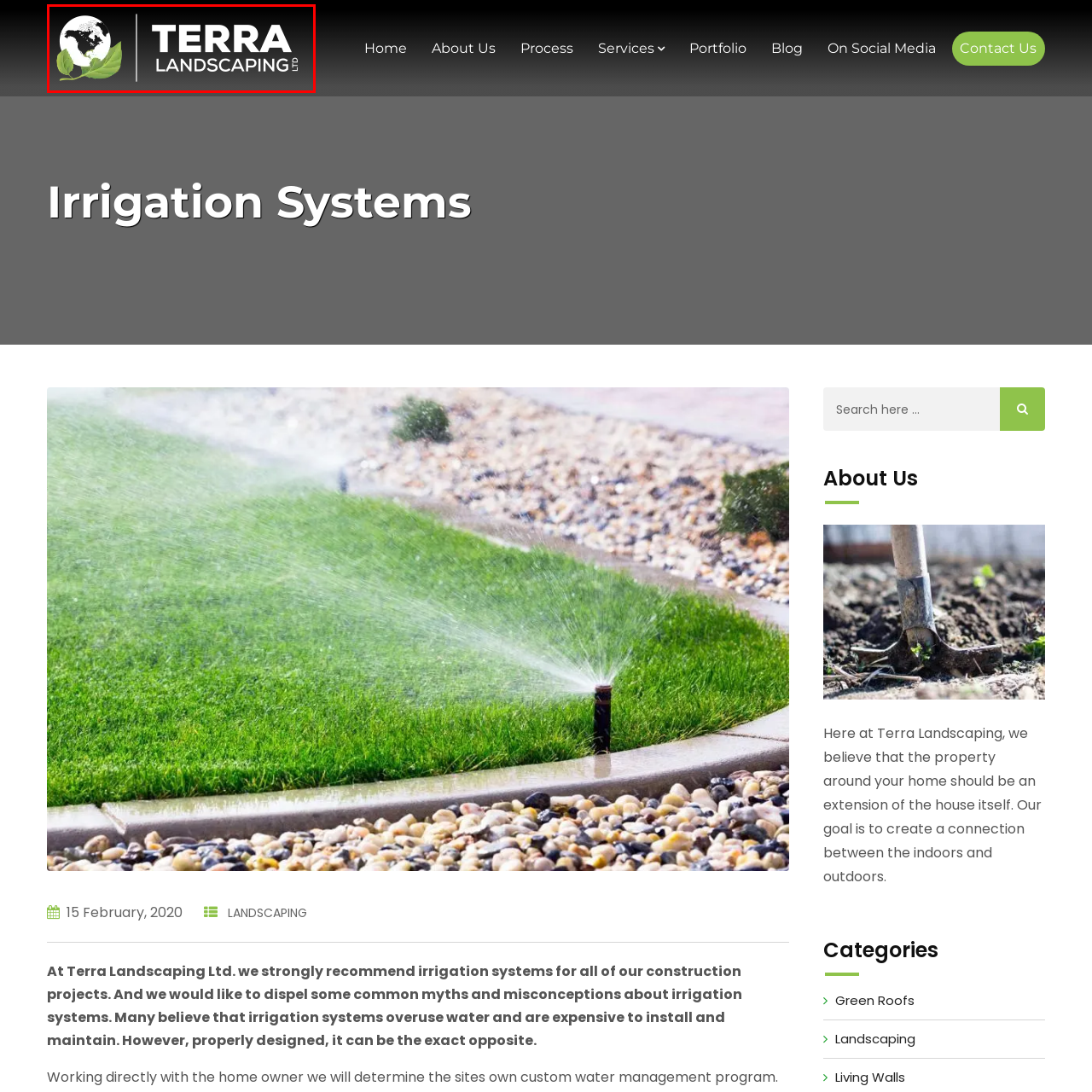Look closely at the image surrounded by the red box, What is the company's commitment? Give your answer as a single word or phrase.

Environmental sustainability